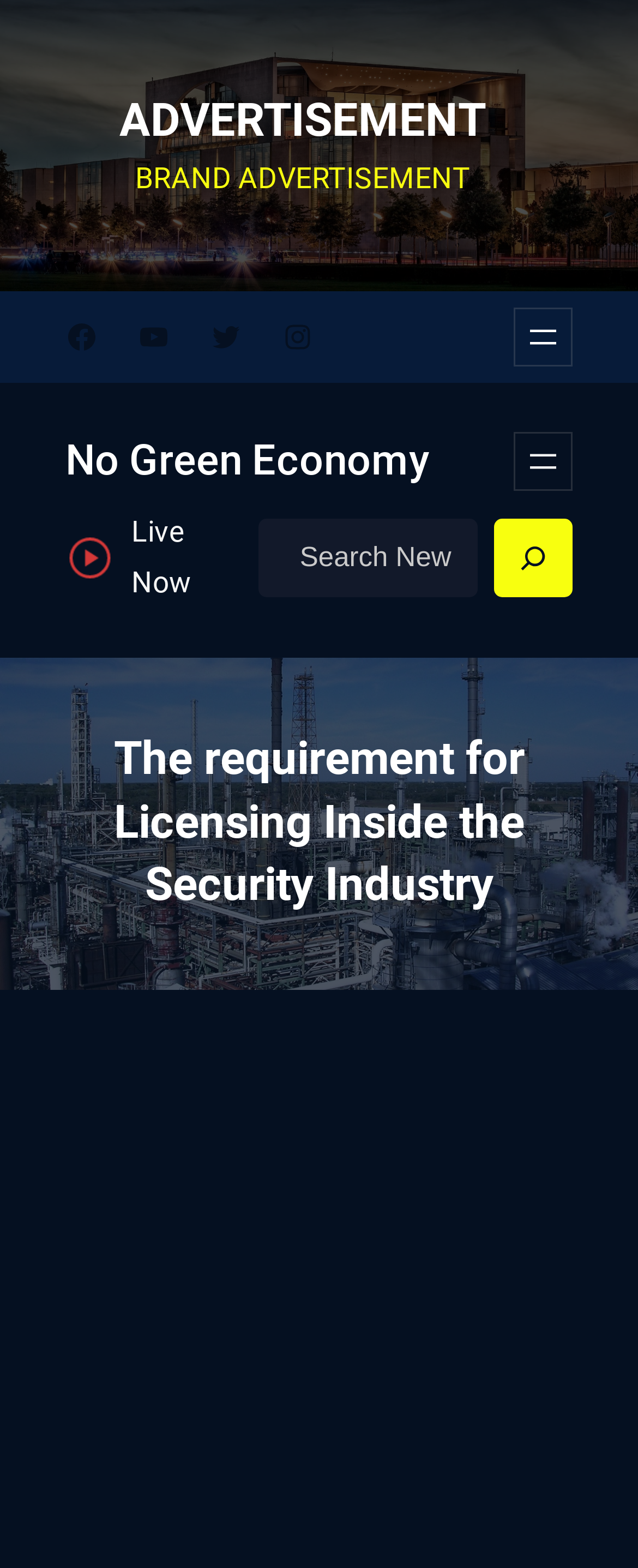Identify the bounding box coordinates of the area that should be clicked in order to complete the given instruction: "Open the menu". The bounding box coordinates should be four float numbers between 0 and 1, i.e., [left, top, right, bottom].

[0.805, 0.196, 0.897, 0.234]